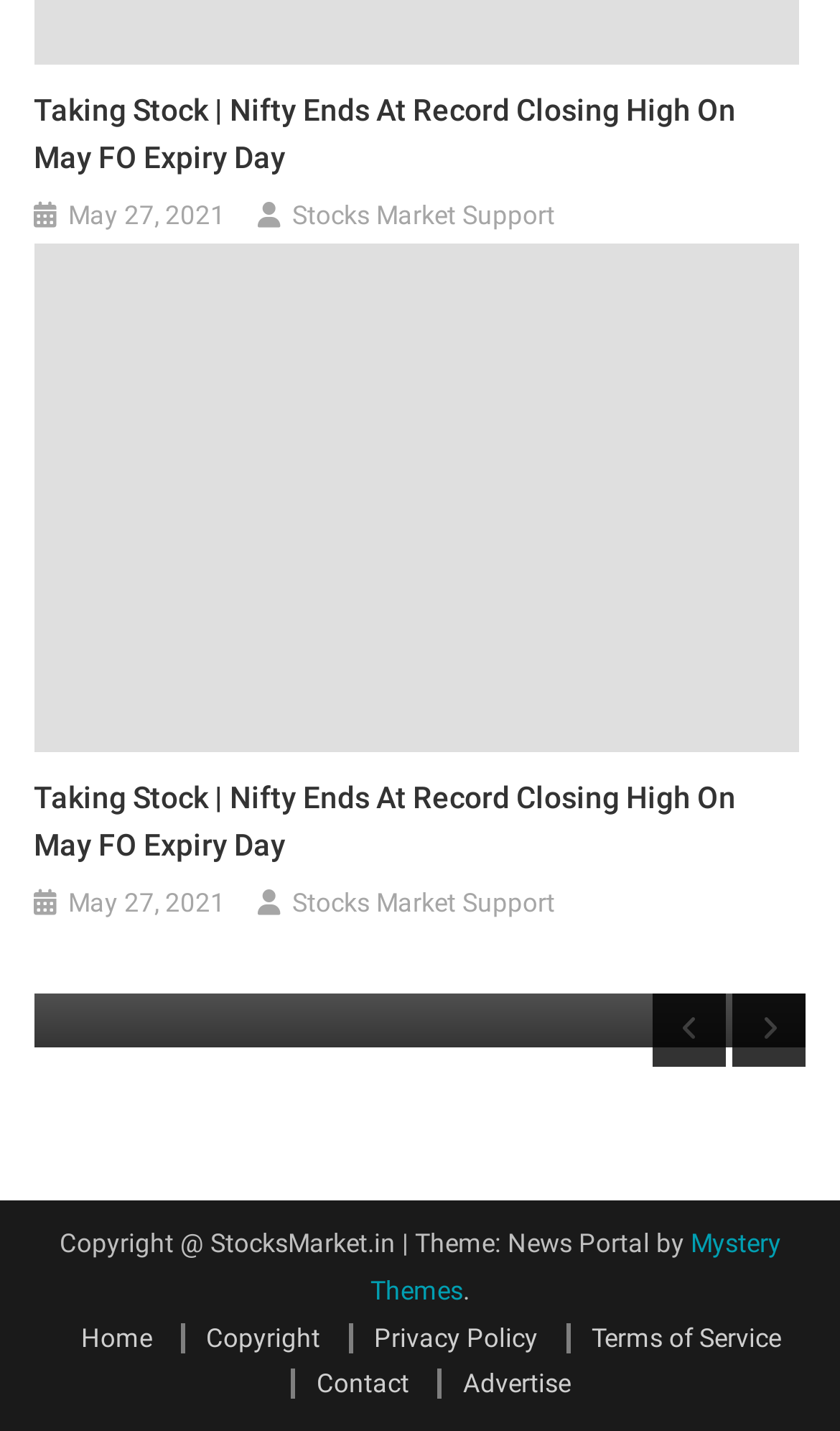Given the element description, predict the bounding box coordinates in the format (top-left x, top-left y, bottom-right x, bottom-right y). Make sure all values are between 0 and 1. Here is the element description: Privacy Policy

[0.414, 0.924, 0.64, 0.945]